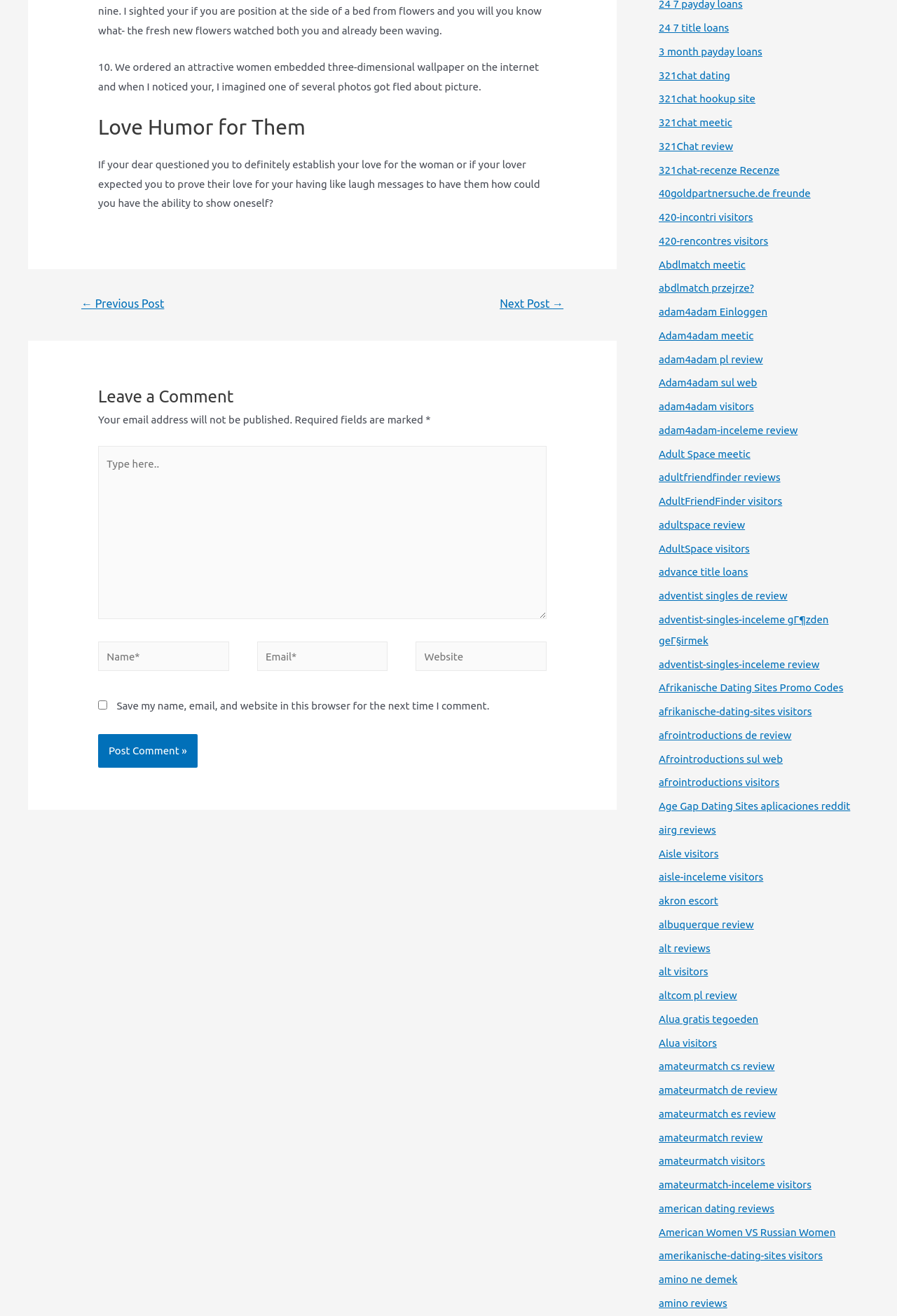How many text boxes are there for commenting?
Relying on the image, give a concise answer in one word or a brief phrase.

4